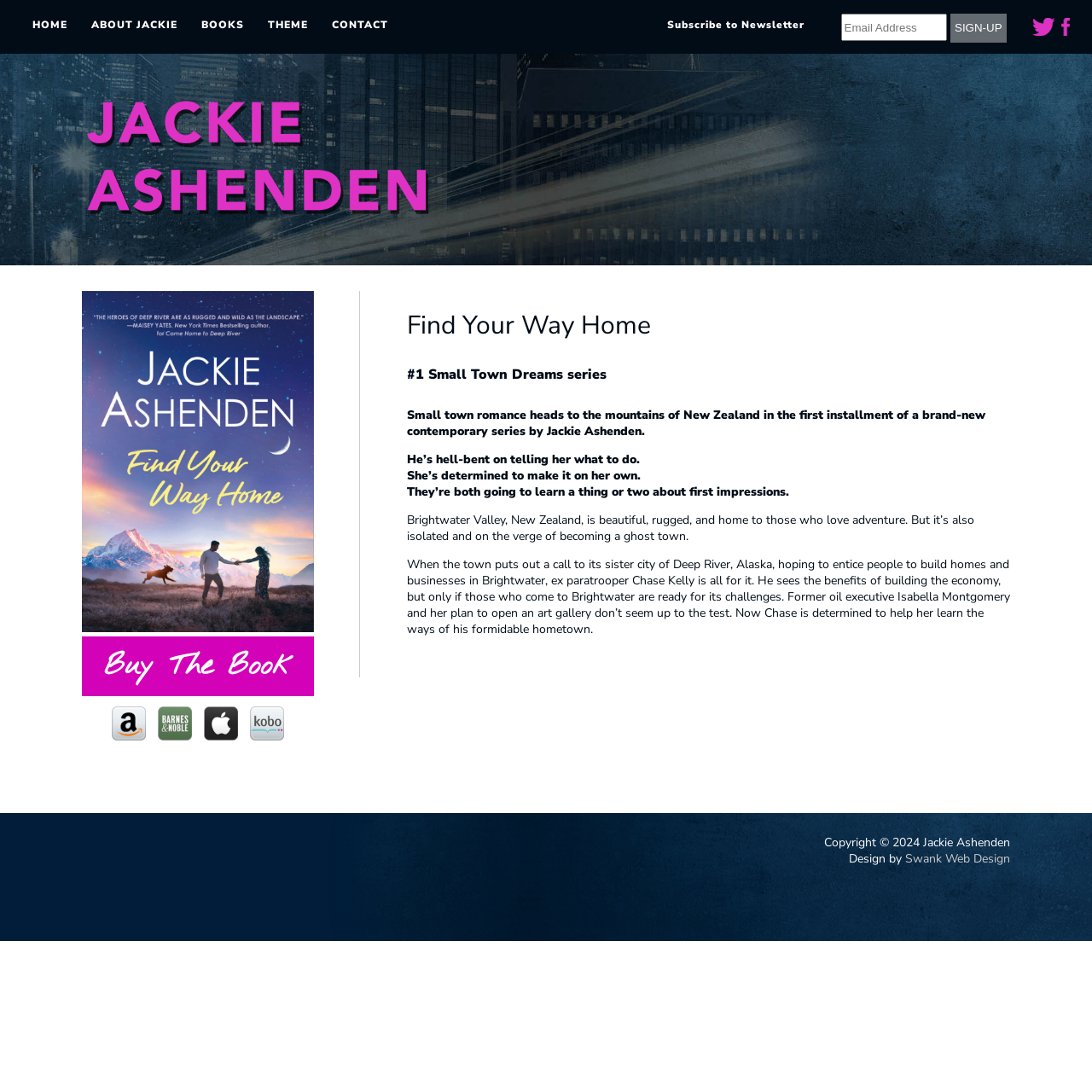Please provide a comprehensive response to the question below by analyzing the image: 
Where is the story set?

I found the setting of the story by reading the article section where it is mentioned that the story is set in the mountains of New Zealand.